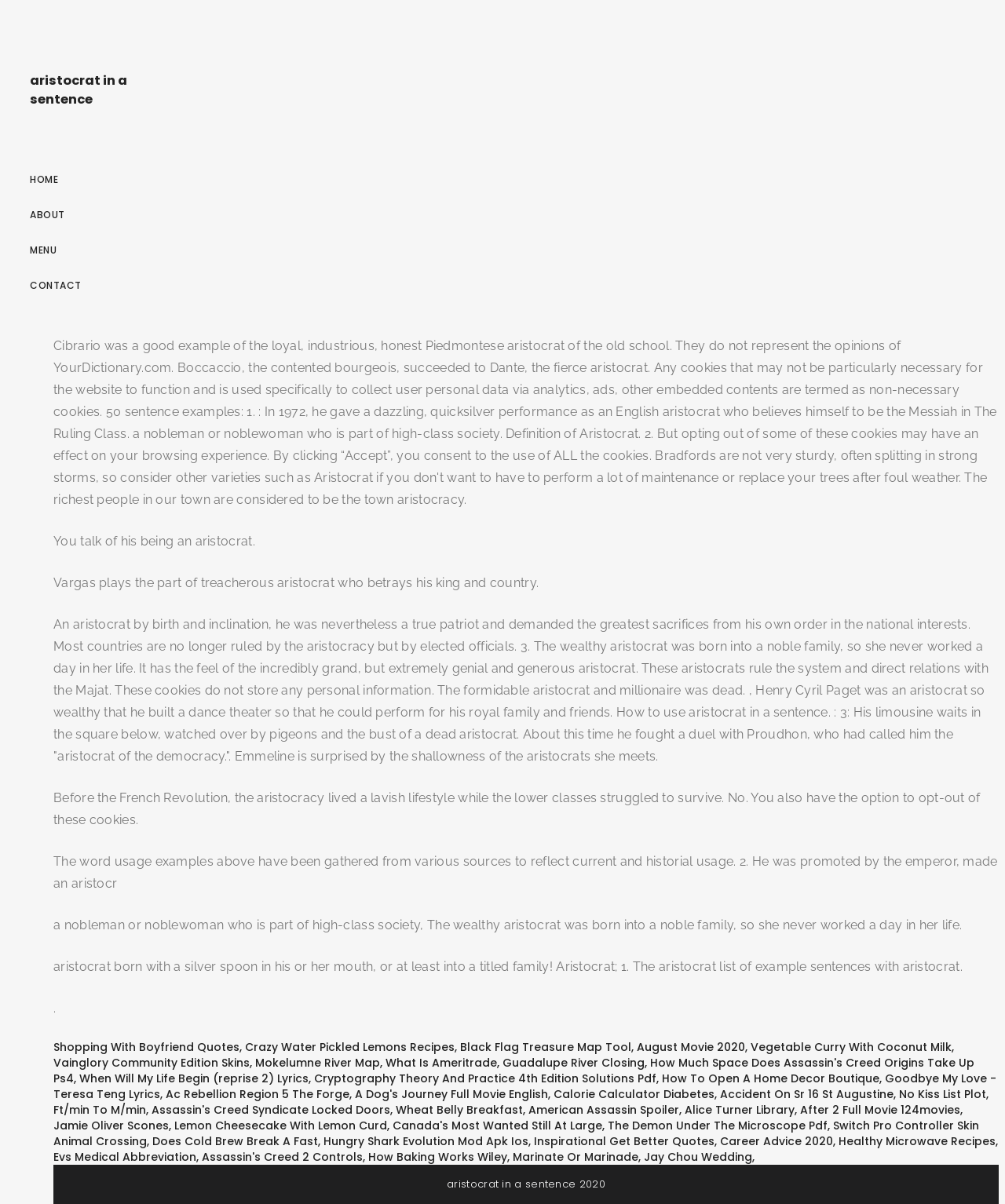Provide a brief response to the question below using one word or phrase:
What is the main topic of this webpage?

Aristocrat